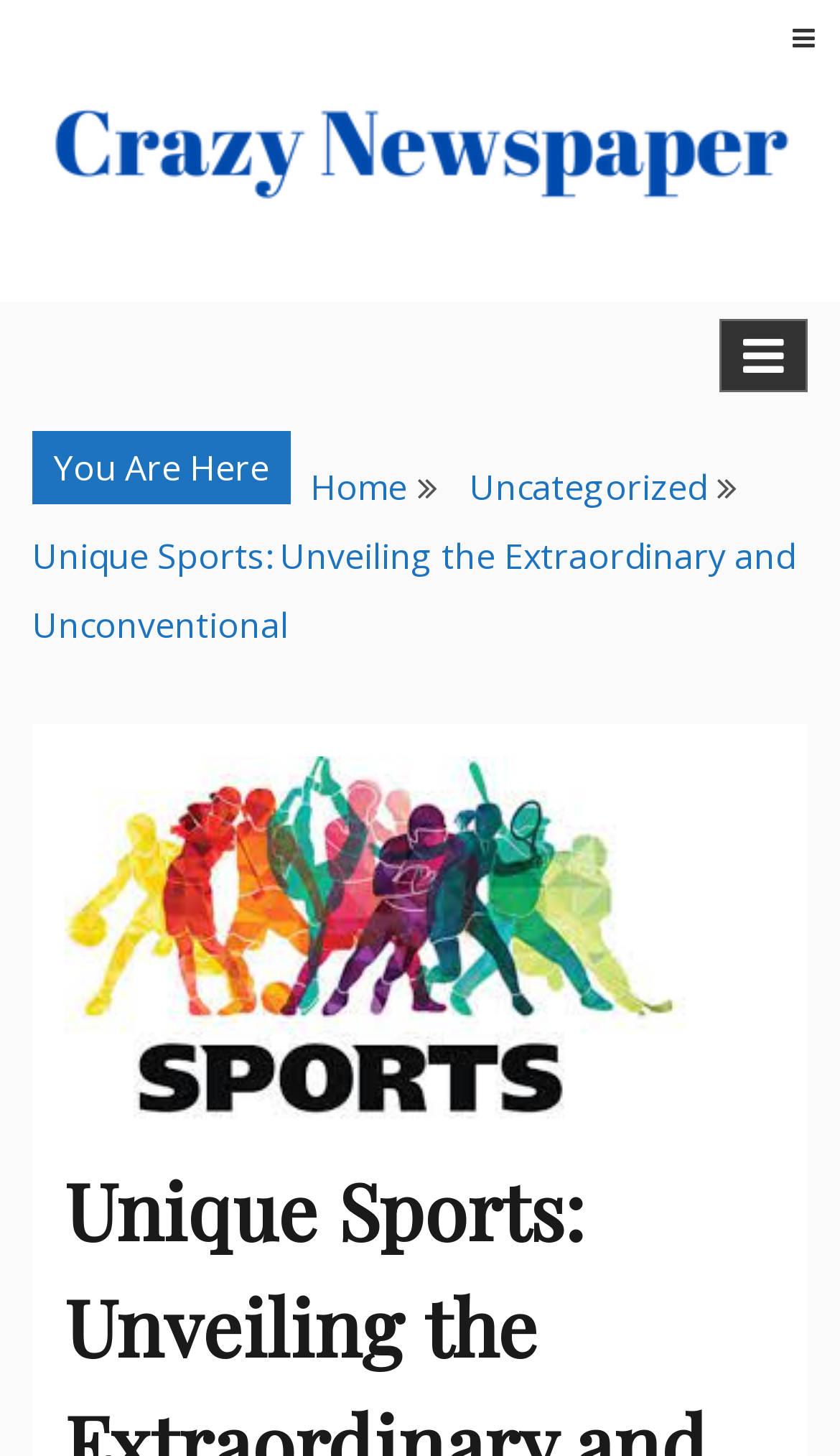Identify and provide the text of the main header on the webpage.

Unique Sports: Unveiling the Extraordinary and Unconventional